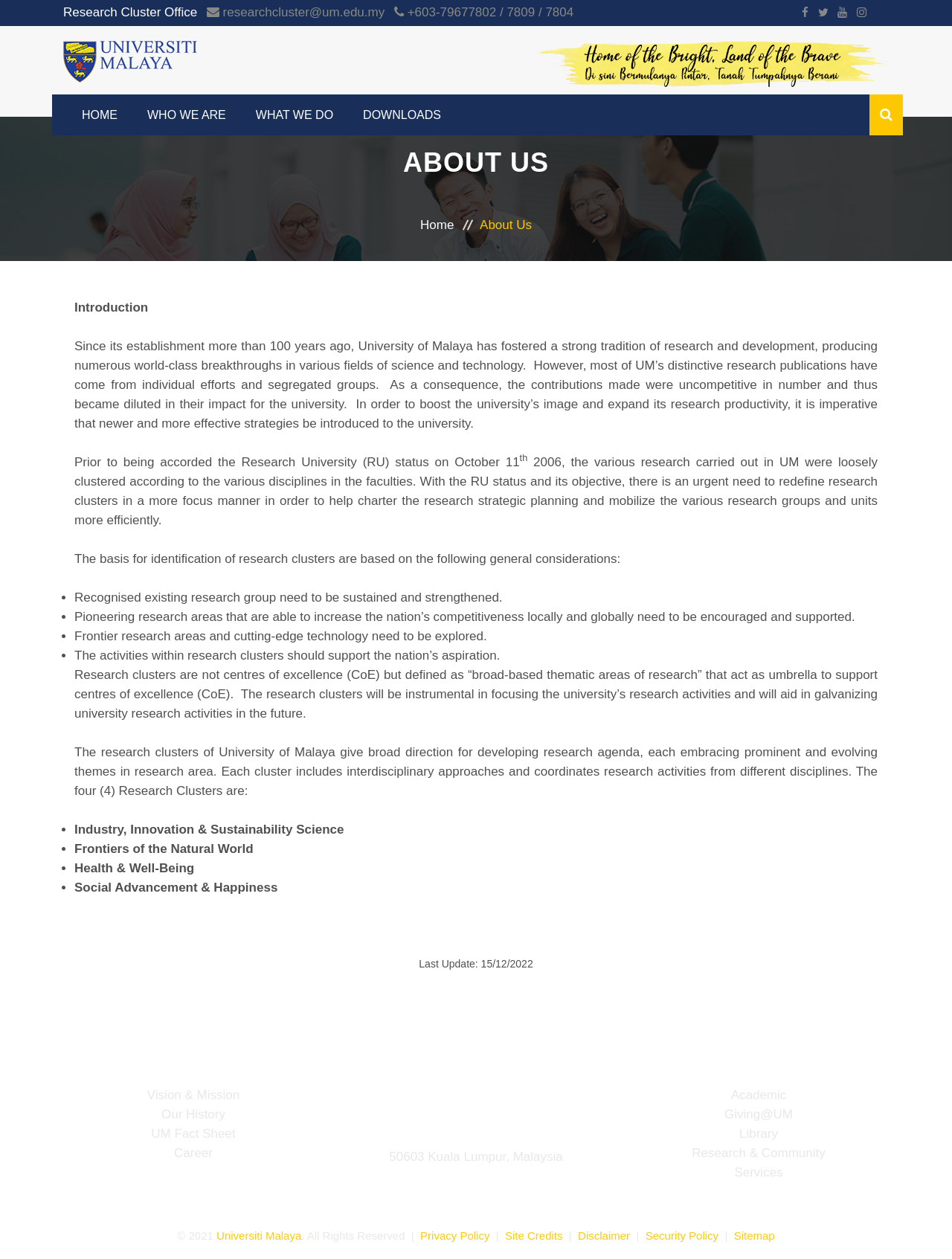Using the given element description, provide the bounding box coordinates (top-left x, top-left y, bottom-right x, bottom-right y) for the corresponding UI element in the screenshot: What We Do

[0.269, 0.075, 0.35, 0.107]